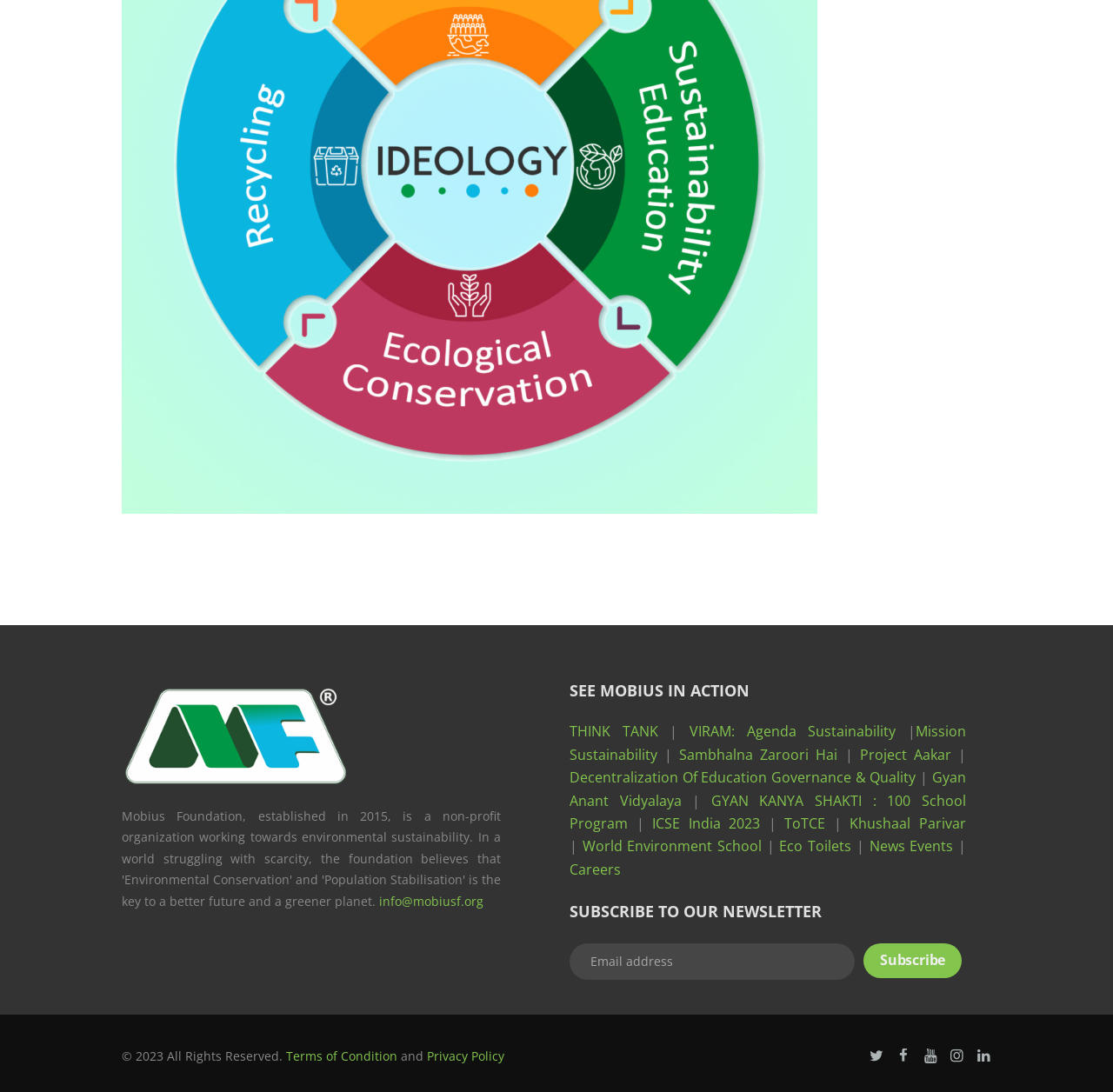Kindly determine the bounding box coordinates for the clickable area to achieve the given instruction: "Go to the three.co.uk website".

None